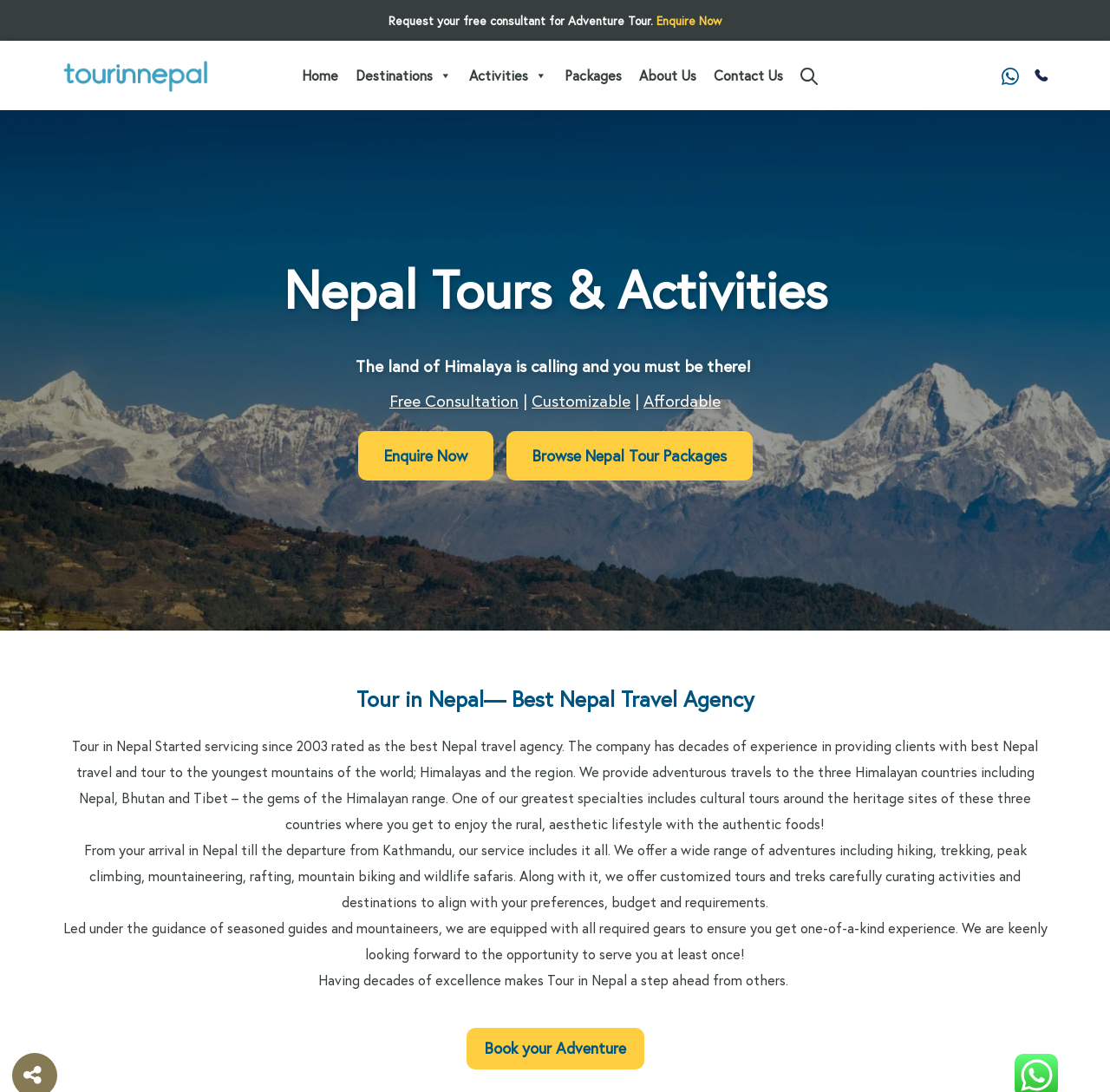Answer the question using only one word or a concise phrase: What is the company's specialty mentioned on the webpage?

Cultural tours